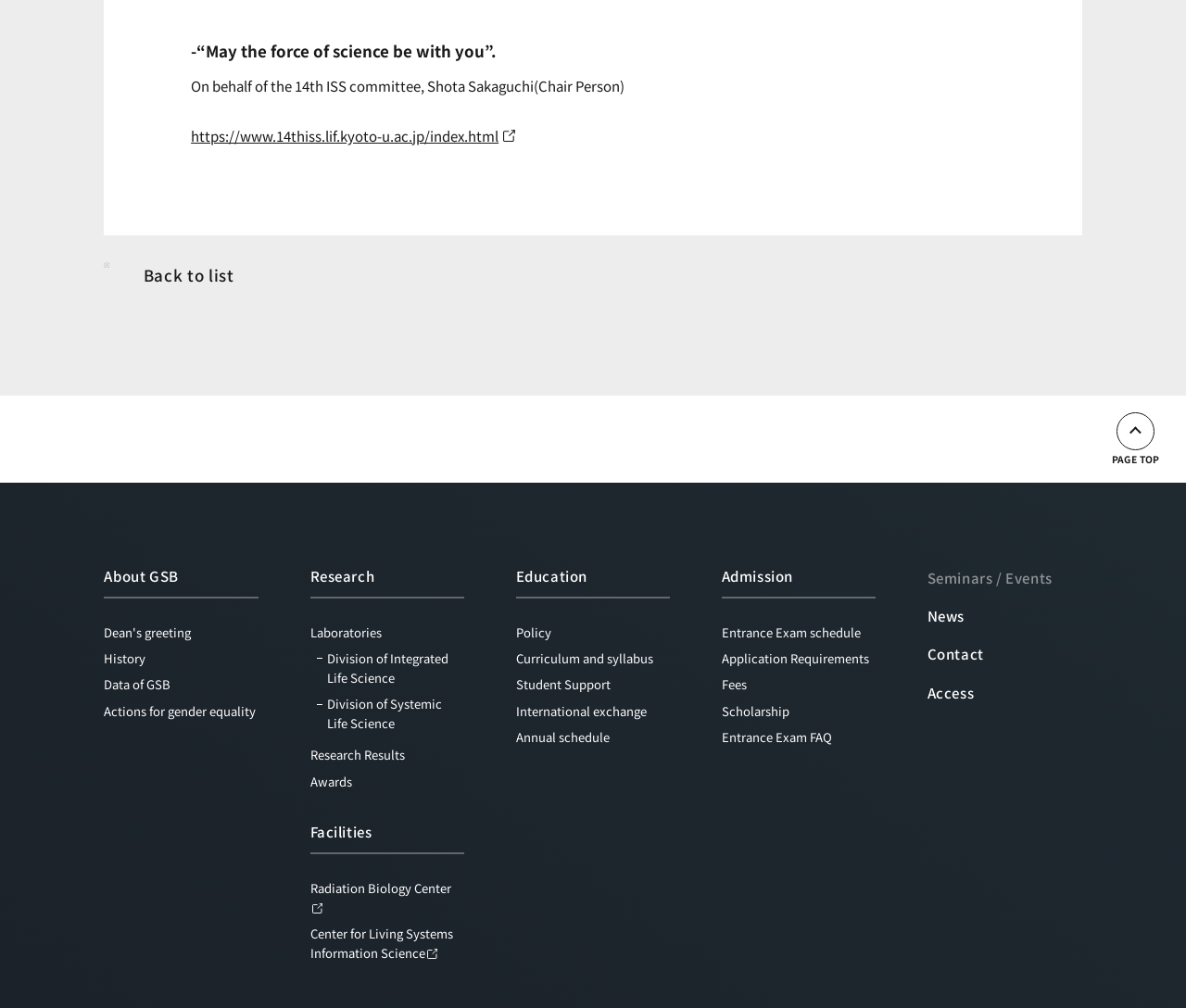What is the name of the university?
Provide an in-depth and detailed explanation in response to the question.

Based on the links and descriptions on the webpage, it appears to be a university webpage, and the link 'https://www.14thiss.lif.kyoto-u.ac.jp/index.html' suggests that the university is Kyoto University.